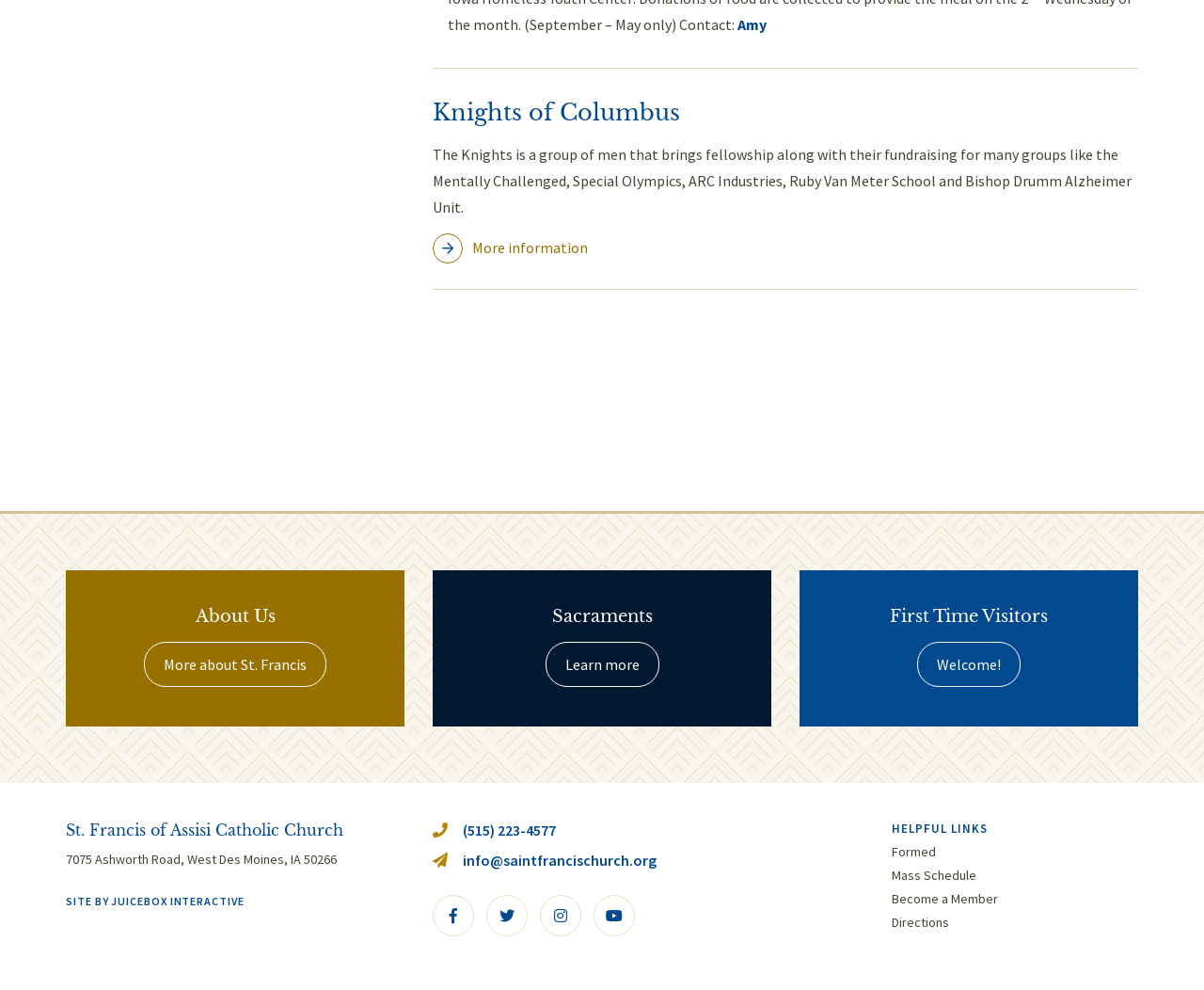Answer the question with a single word or phrase: 
What is the address of the church?

7075 Ashworth Road, West Des Moines, IA 50266